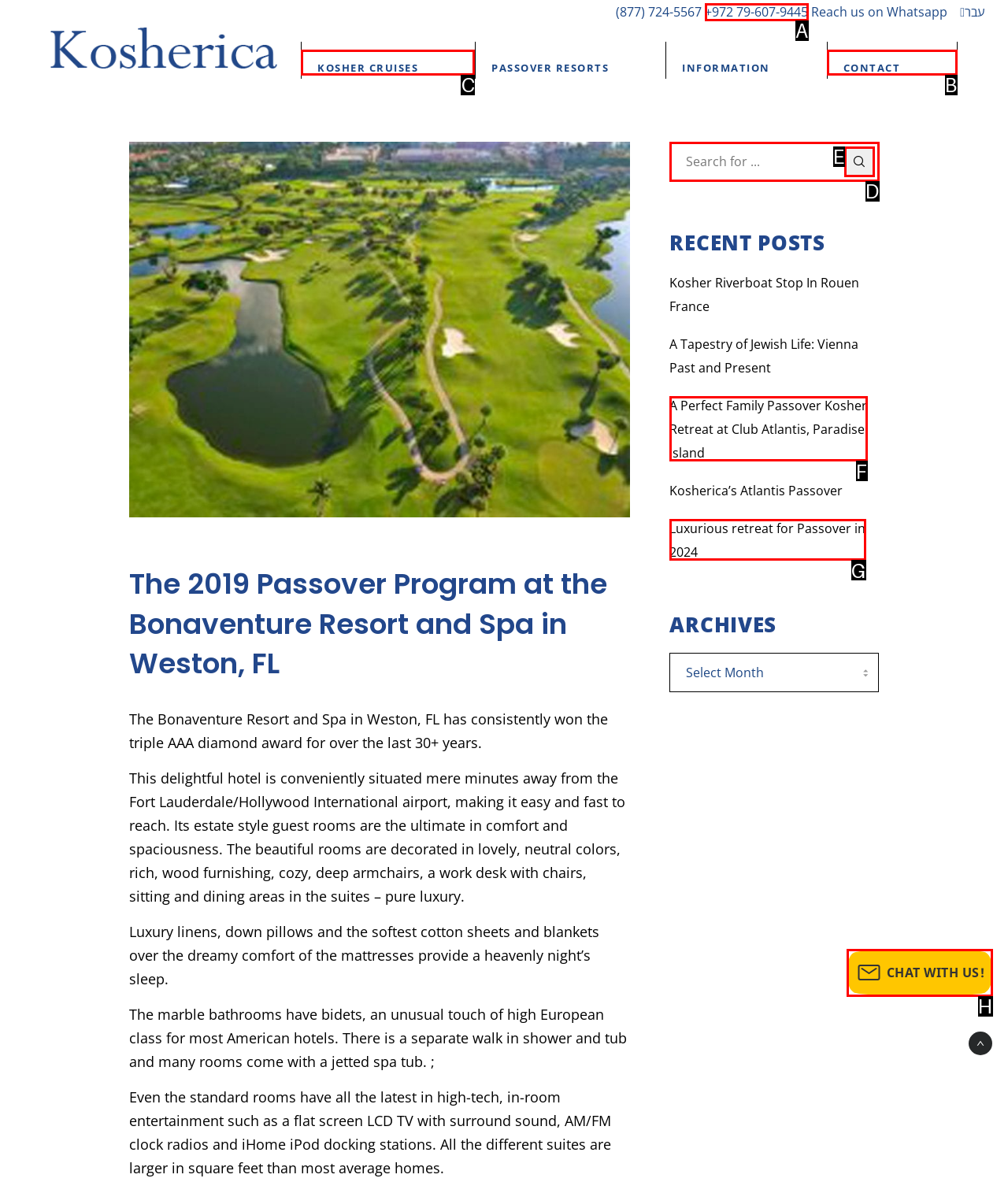Decide which HTML element to click to complete the task: Contact us Provide the letter of the appropriate option.

None